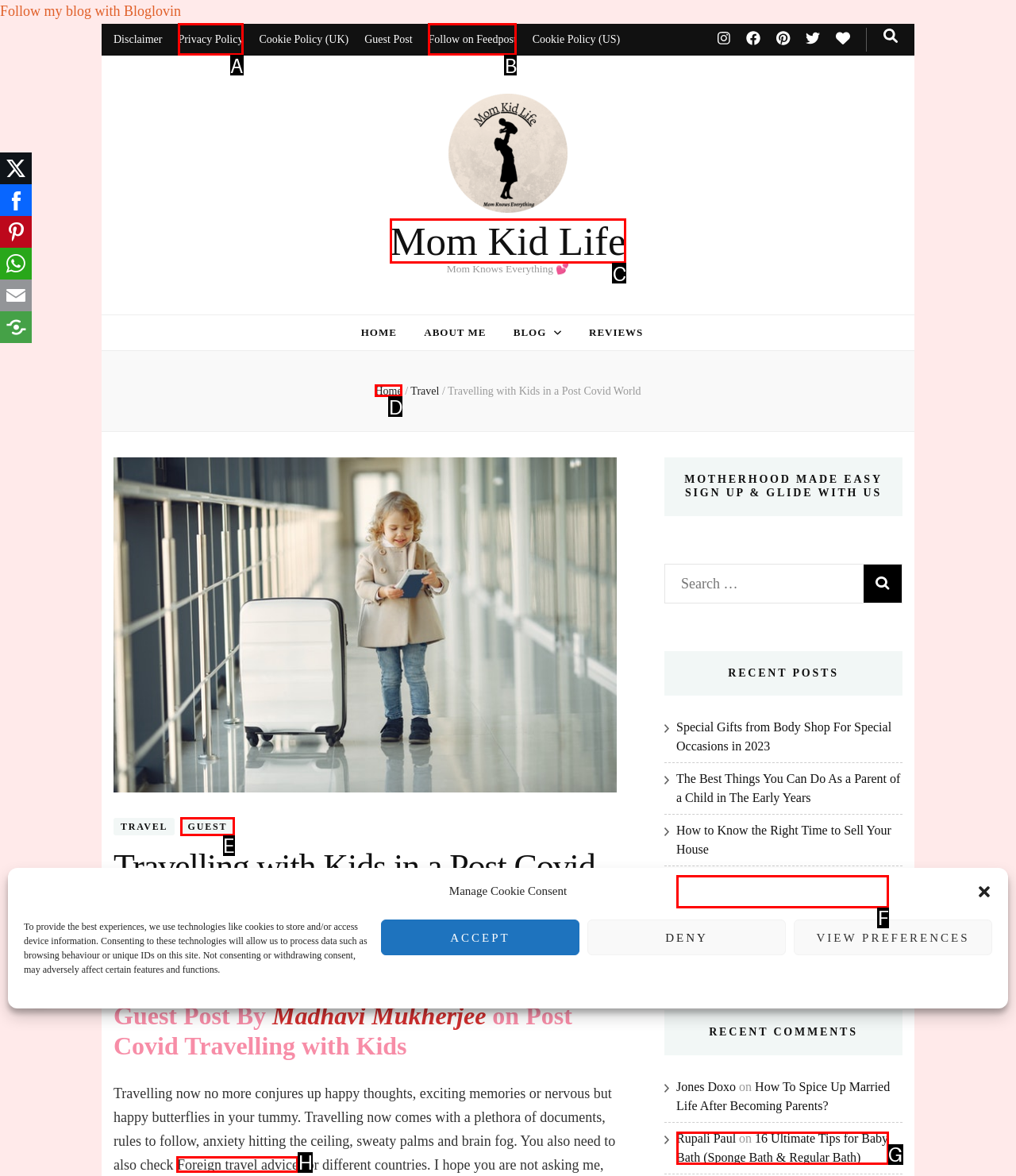Based on the description: Mom Kid Life
Select the letter of the corresponding UI element from the choices provided.

C